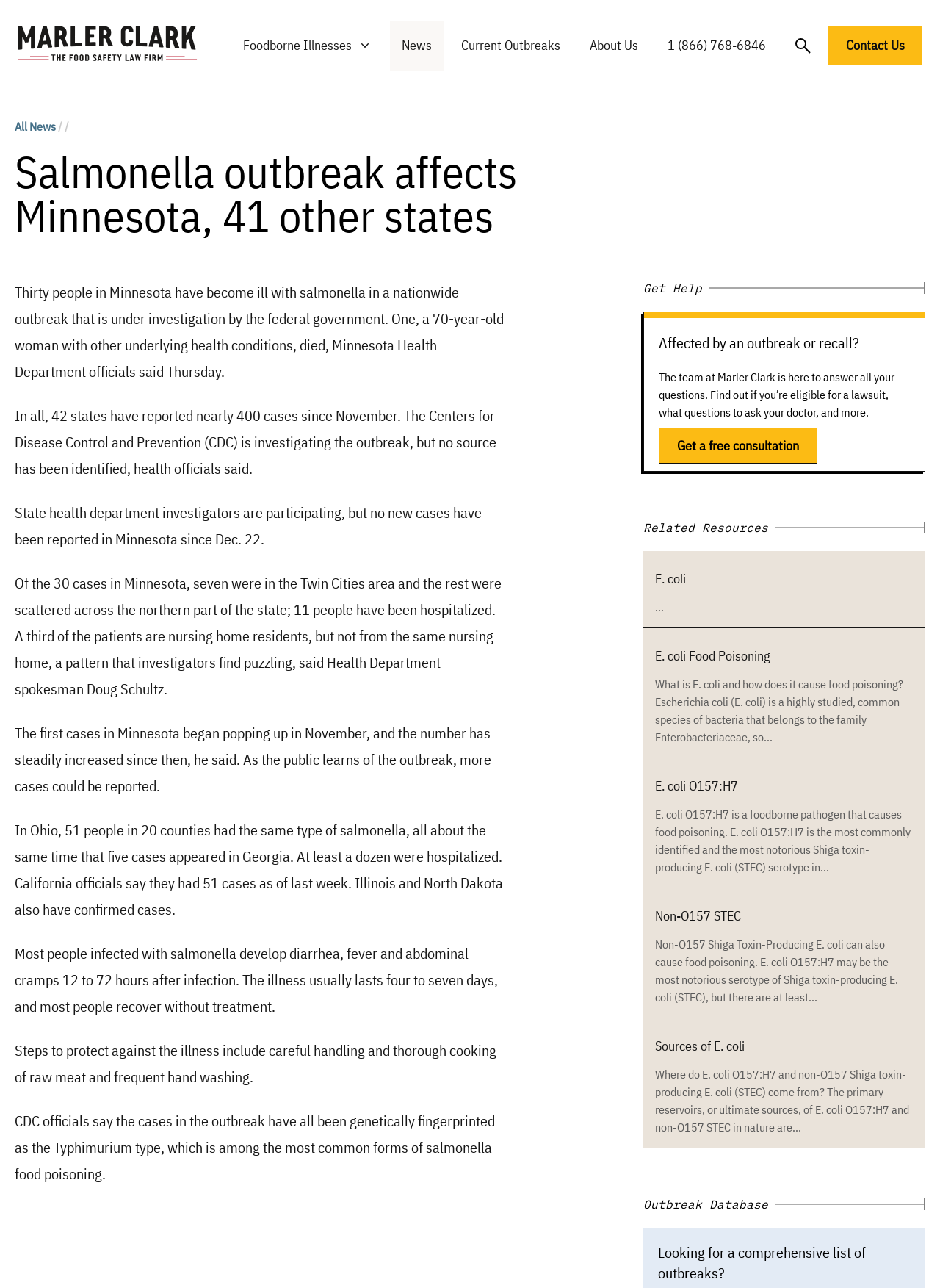Predict the bounding box coordinates of the area that should be clicked to accomplish the following instruction: "Click on the 'Outbreak Database' heading". The bounding box coordinates should consist of four float numbers between 0 and 1, i.e., [left, top, right, bottom].

[0.684, 0.928, 0.817, 0.942]